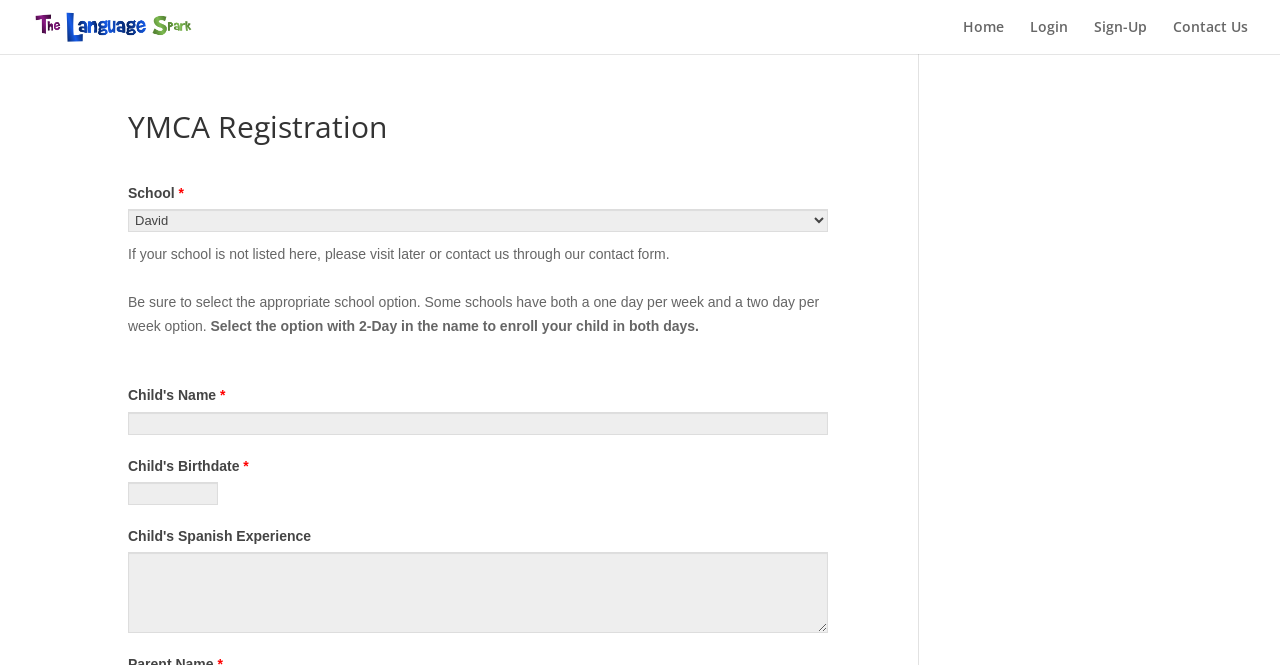Refer to the image and provide an in-depth answer to the question: 
What is the purpose of the combobox on this webpage?

The combobox is located next to the 'School' label and contains a list of schools, allowing users to select their school from the dropdown menu.